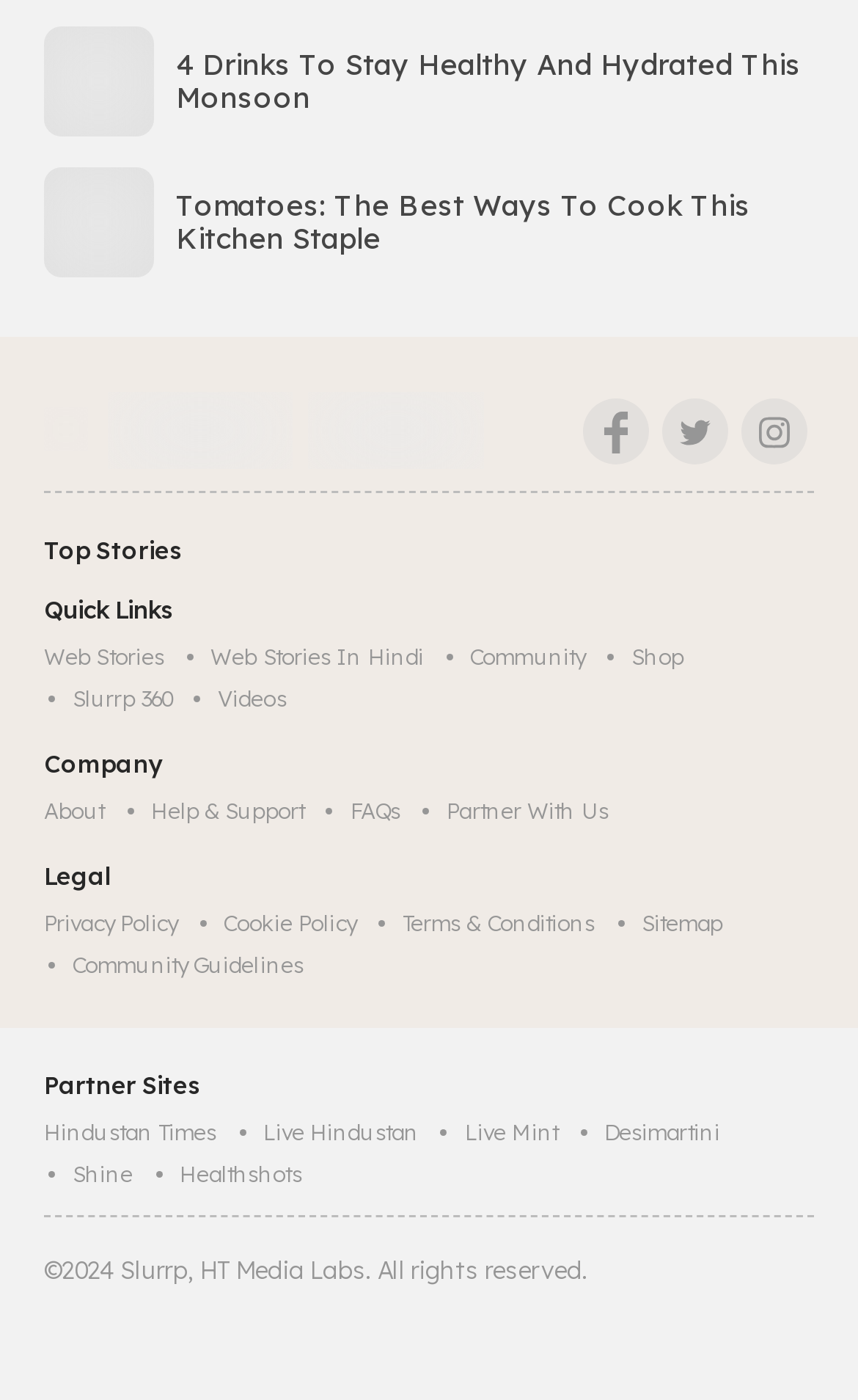Please examine the image and answer the question with a detailed explanation:
What is the name of the app available for download?

I found the app name by looking at the links 'Get it on Google Play' and 'Download on the App Store', which suggest that the app is called Slurrp.